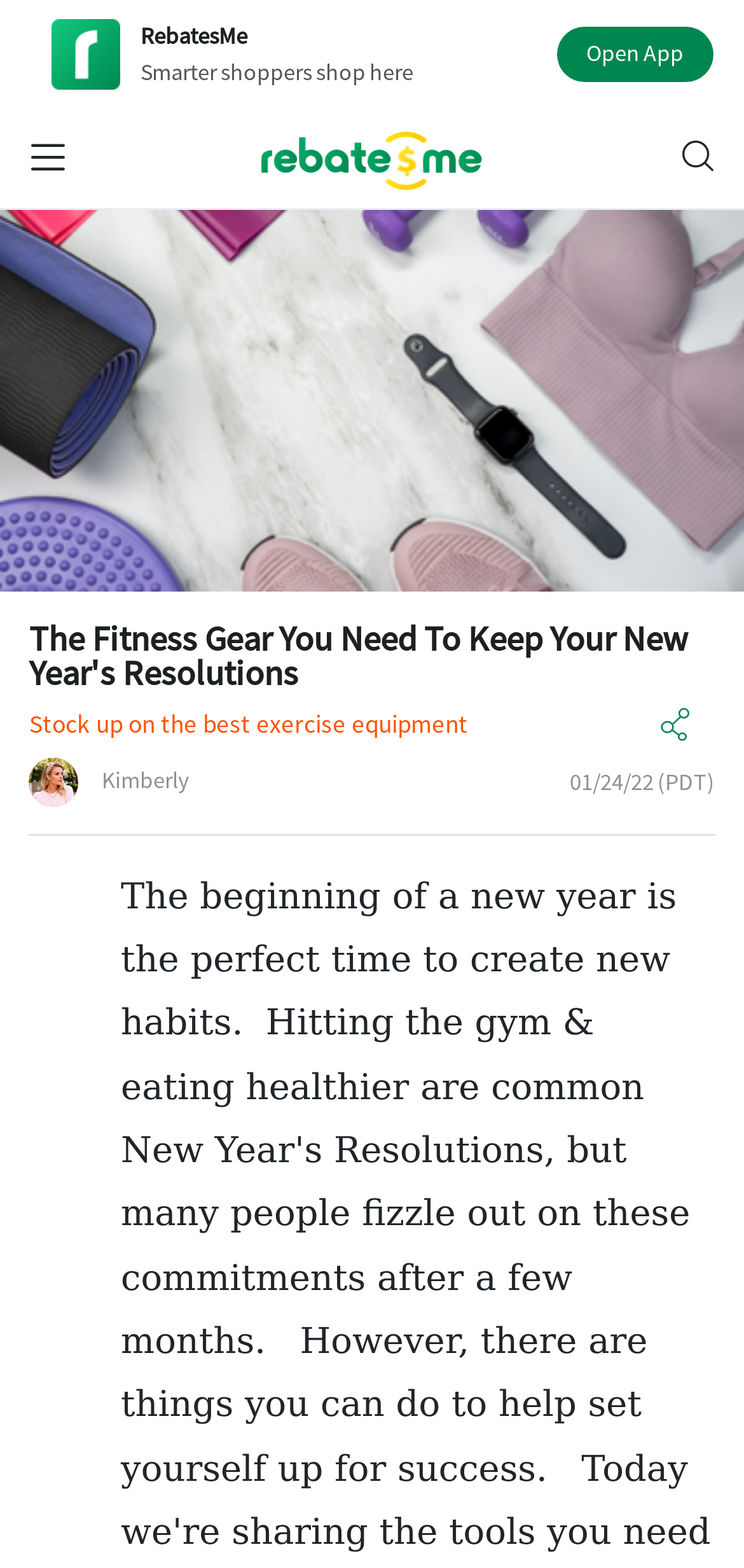For the element described, predict the bounding box coordinates as (top-left x, top-left y, bottom-right x, bottom-right y). All values should be between 0 and 1. Element description: 

[0.042, 0.07, 0.084, 0.132]